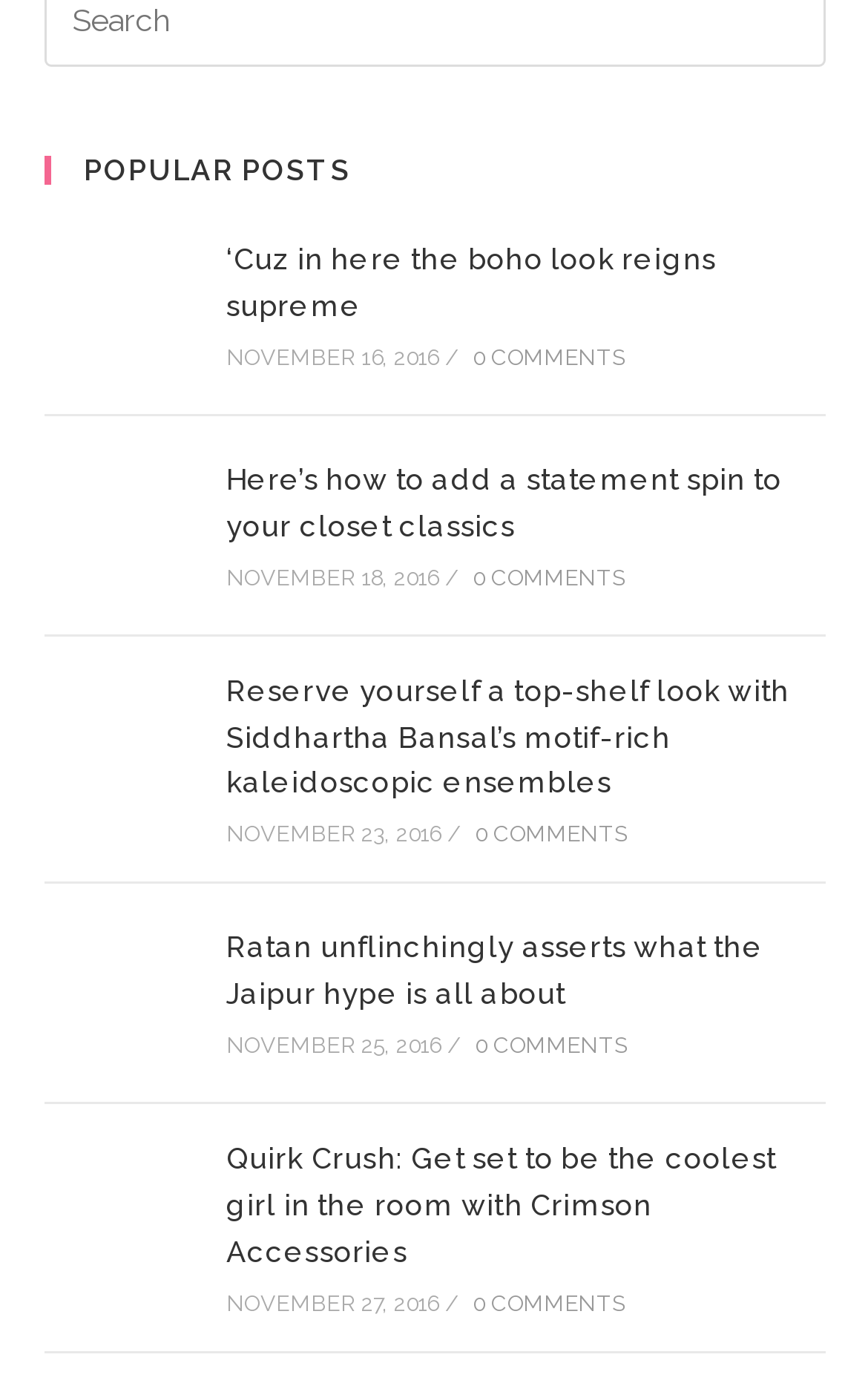Please provide a comprehensive response to the question based on the details in the image: How many posts are displayed on this page?

I counted the number of links with accompanying images and dates, which are likely to be individual posts. There are 5 such links, each with a unique title and image.